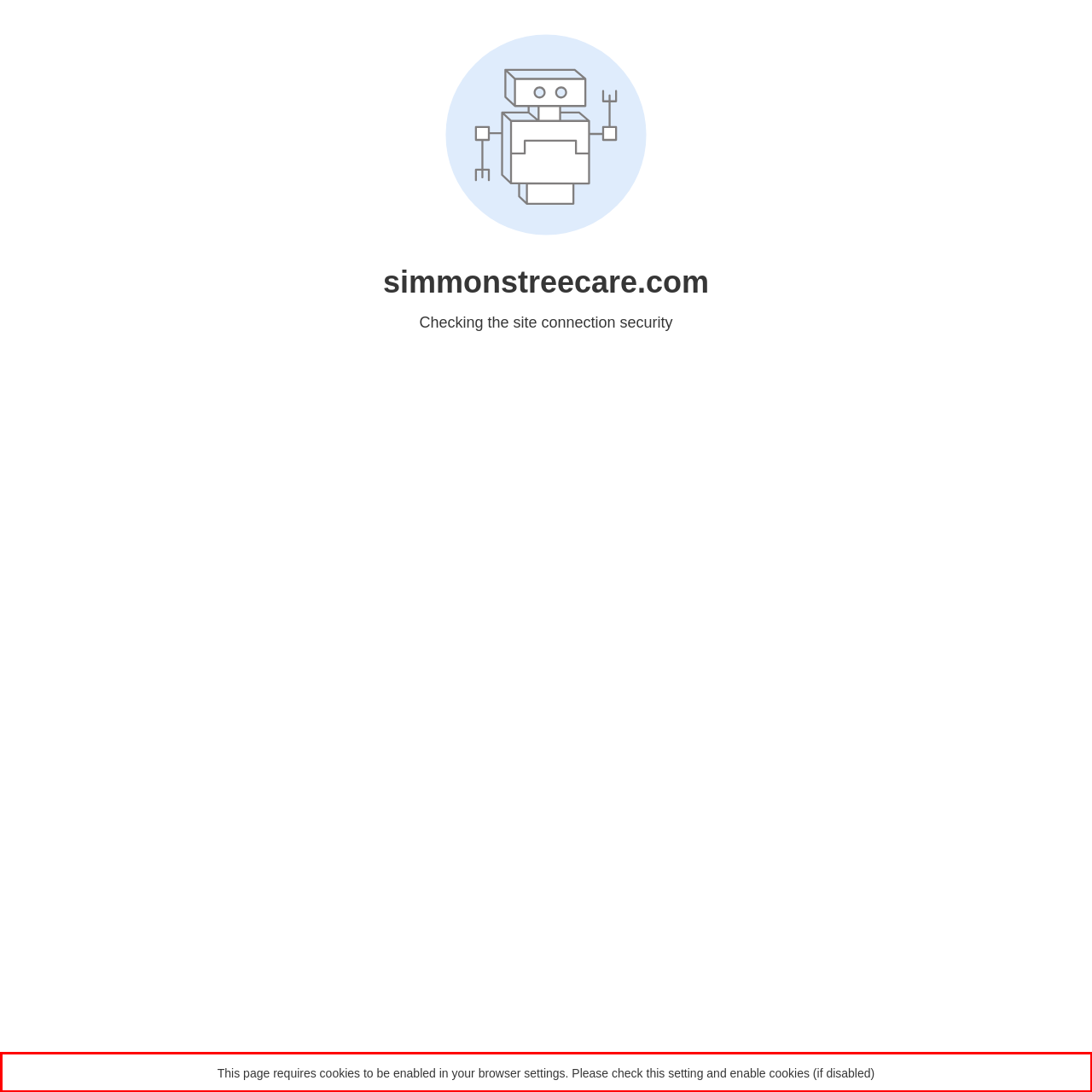Using OCR, extract the text content found within the red bounding box in the given webpage screenshot.

This page requires cookies to be enabled in your browser settings. Please check this setting and enable cookies (if disabled)